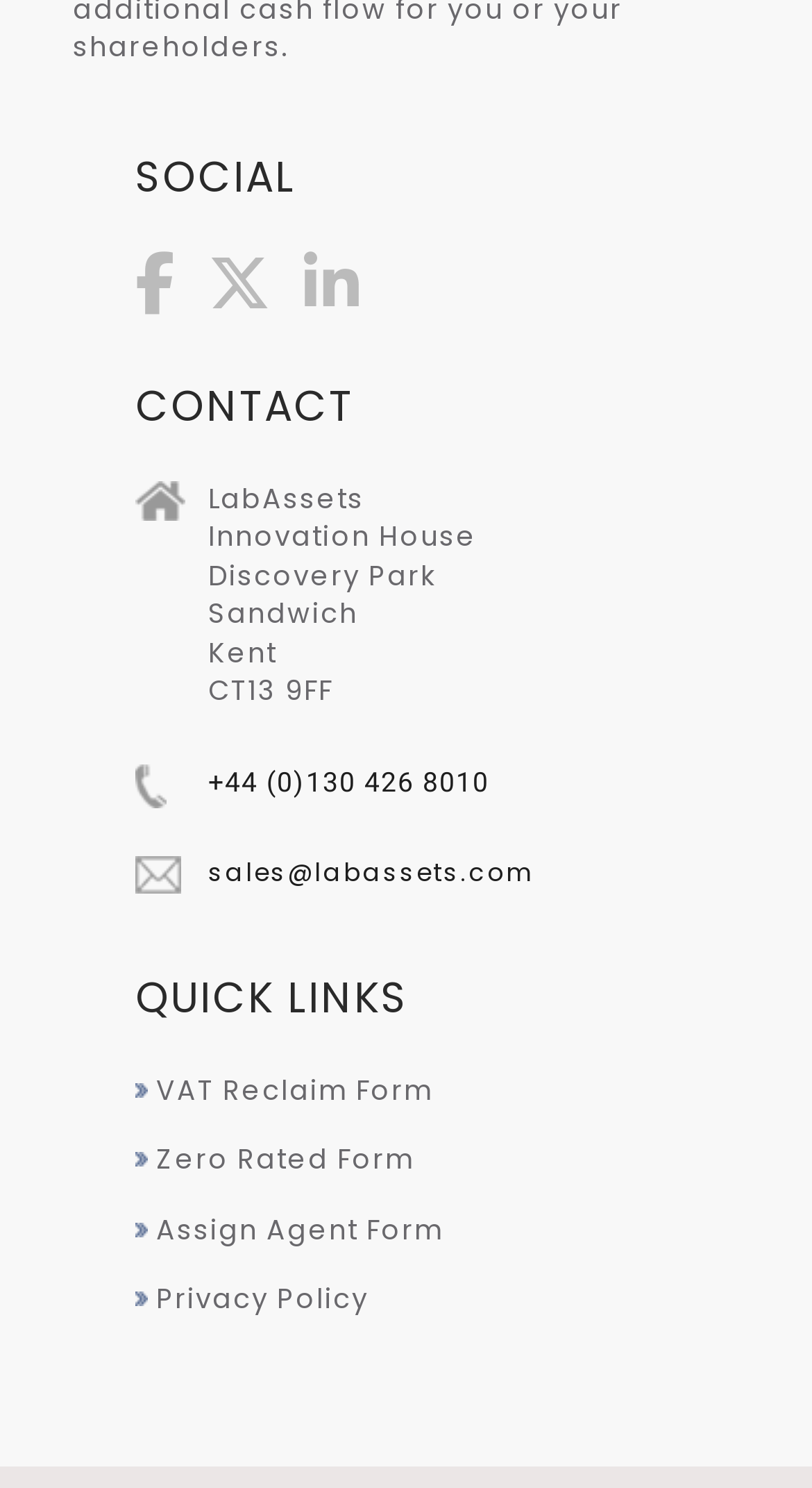Identify the bounding box coordinates for the UI element that matches this description: "Privacy Policy".

[0.192, 0.861, 0.454, 0.887]